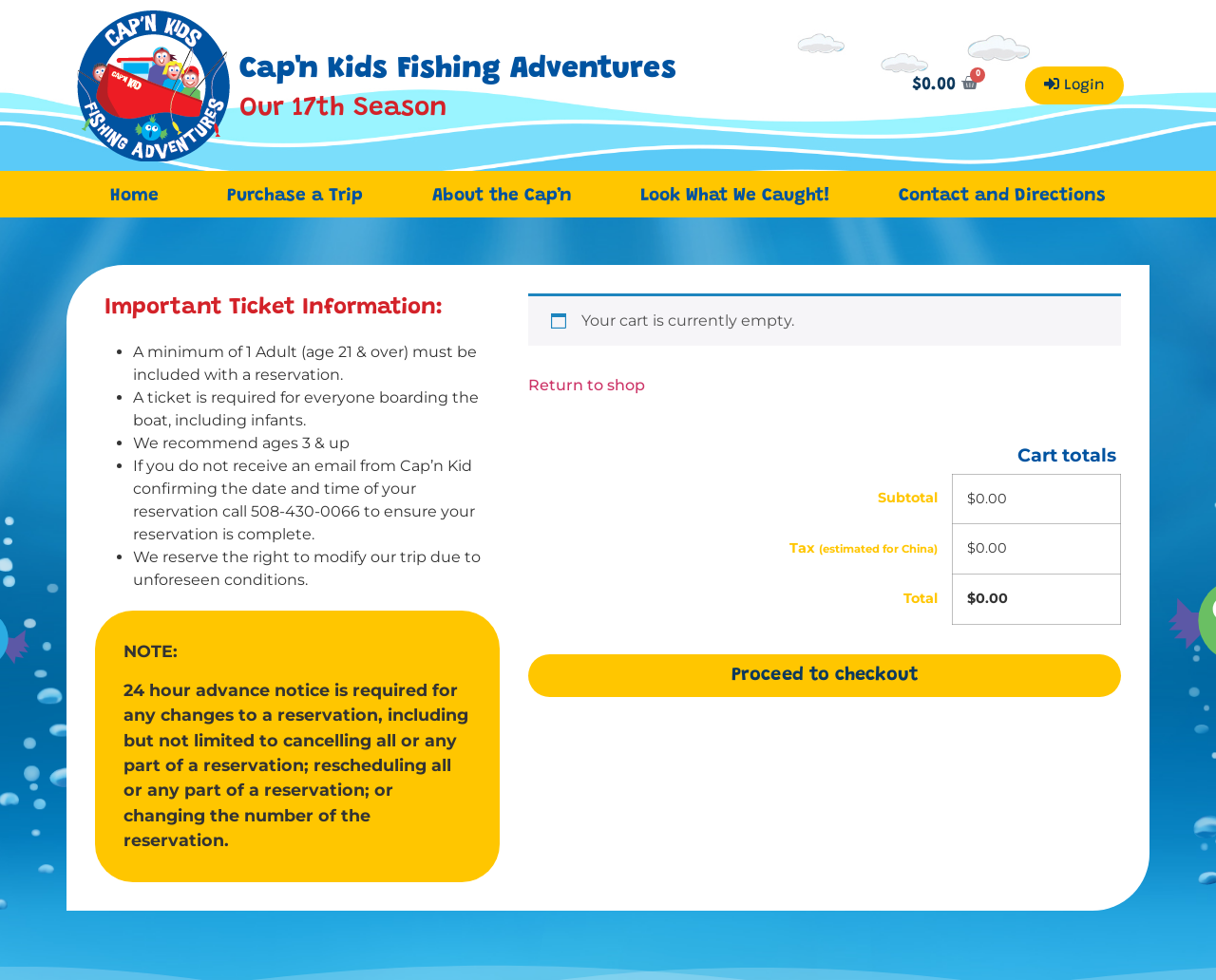Could you locate the bounding box coordinates for the section that should be clicked to accomplish this task: "Click on the admin link".

None